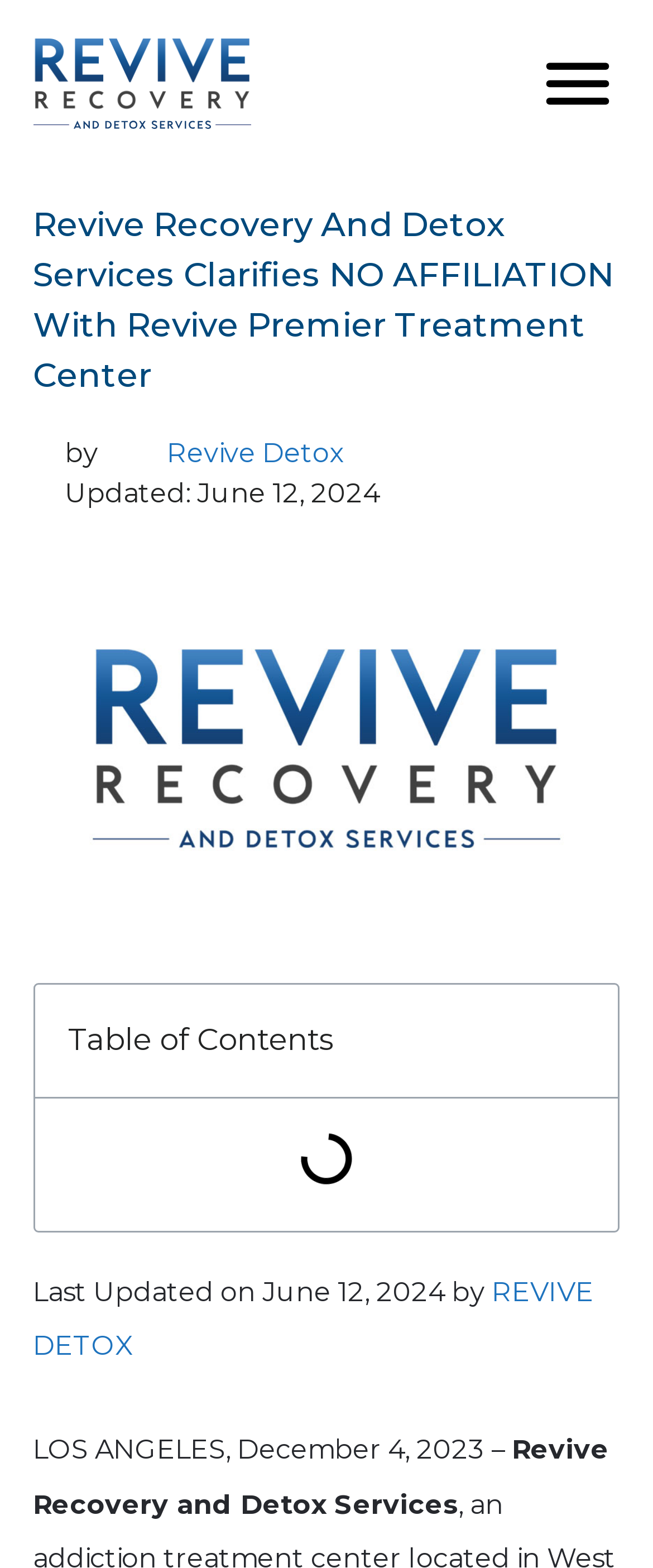Provide the bounding box coordinates of the UI element that matches the description: "alt="menu"".

[0.821, 0.027, 0.949, 0.08]